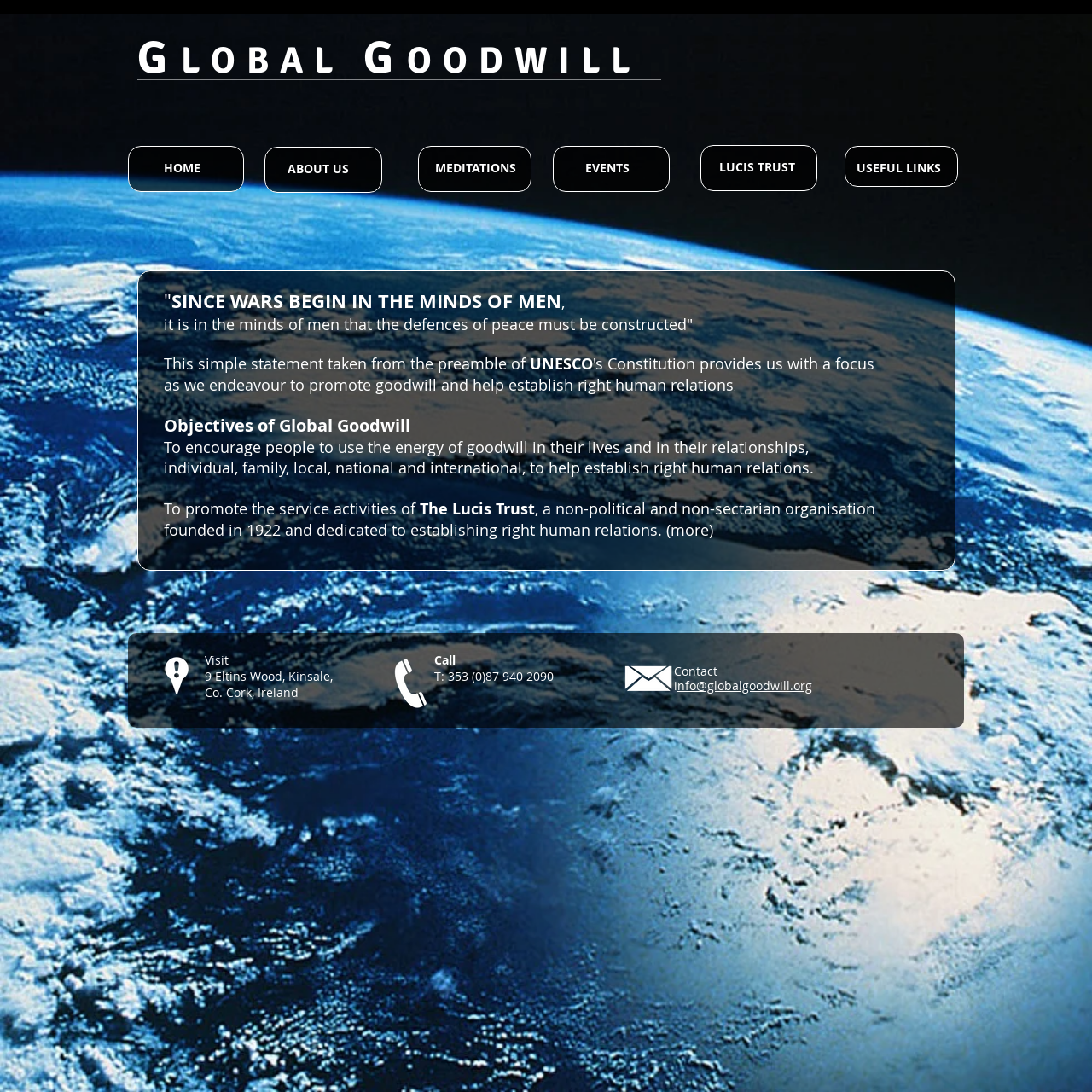Highlight the bounding box coordinates of the region I should click on to meet the following instruction: "Click on the 'HOME' link".

None